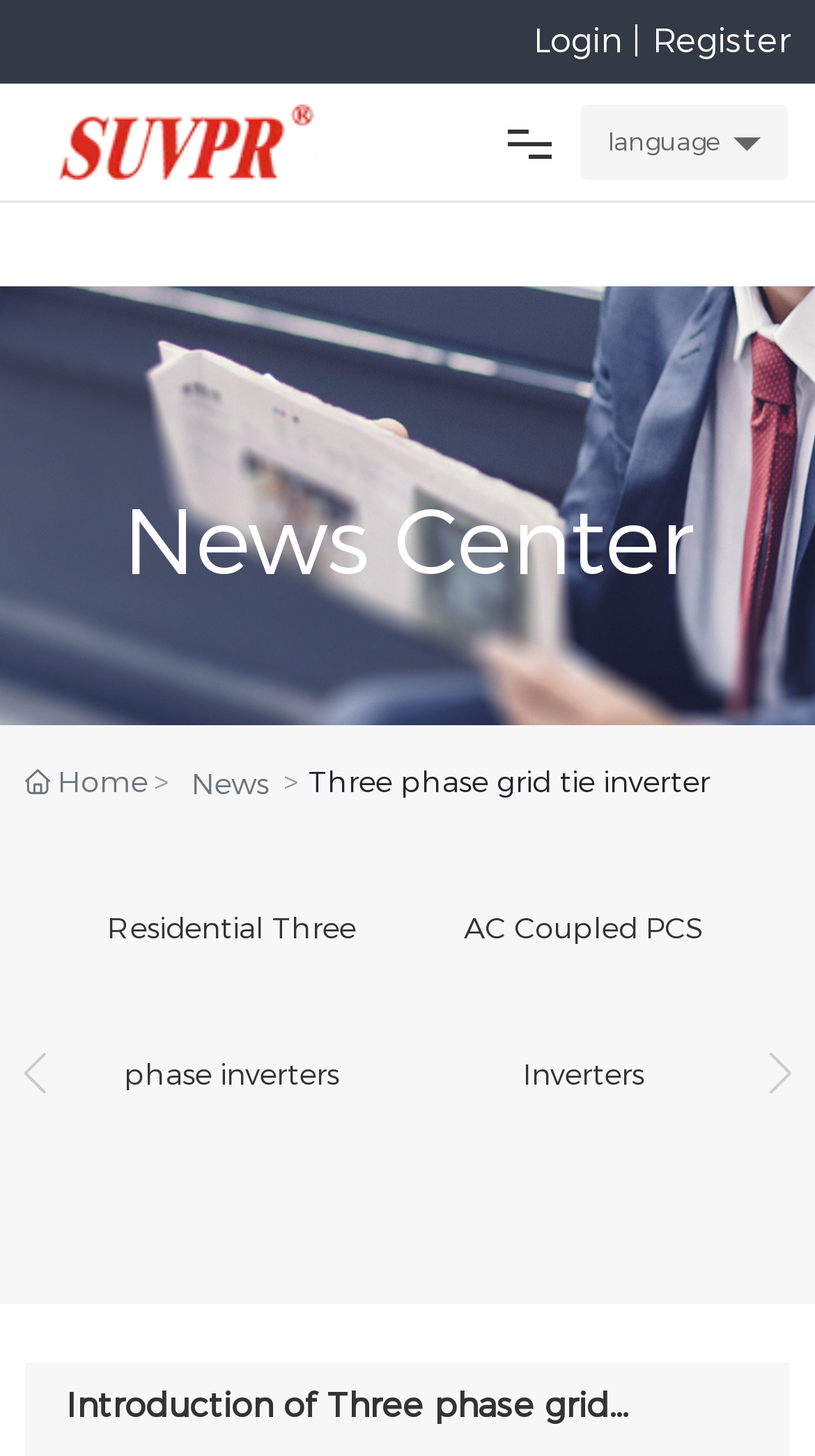Identify the bounding box coordinates of the area that should be clicked in order to complete the given instruction: "Go to the product page". The bounding box coordinates should be four float numbers between 0 and 1, i.e., [left, top, right, bottom].

[0.038, 0.227, 0.925, 0.313]